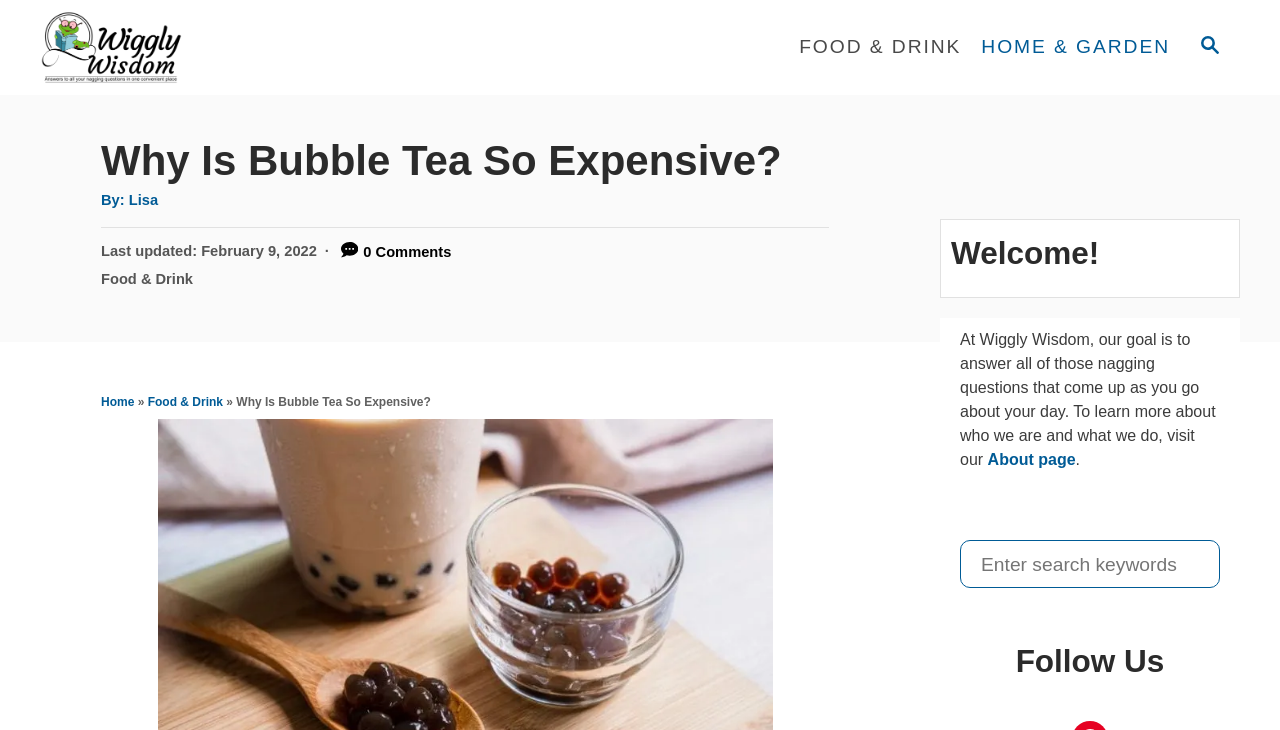Provide a short, one-word or phrase answer to the question below:
What is the name of the author of this article?

Lisa